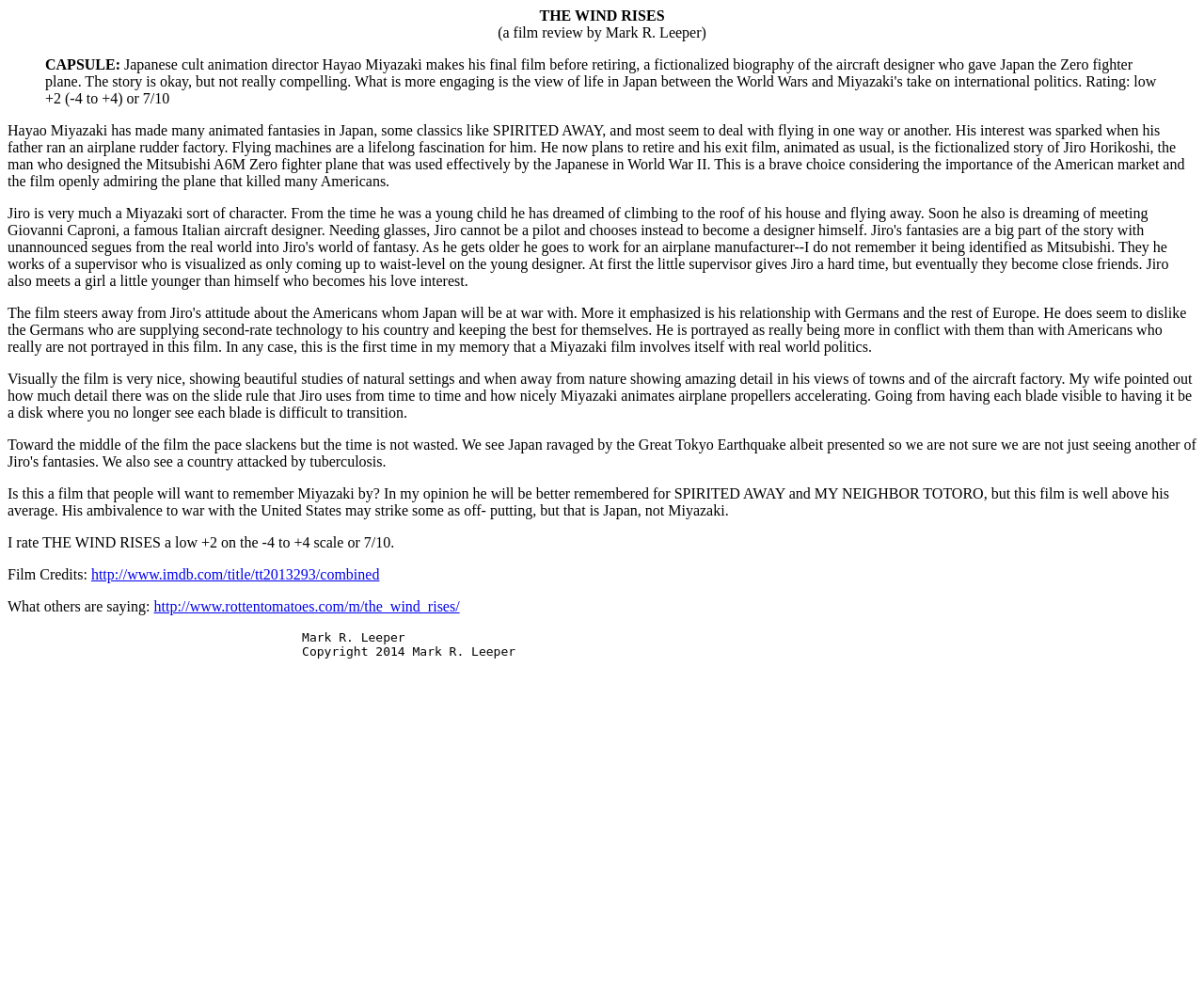What is the name of the film being reviewed?
Using the screenshot, give a one-word or short phrase answer.

THE WIND RISES